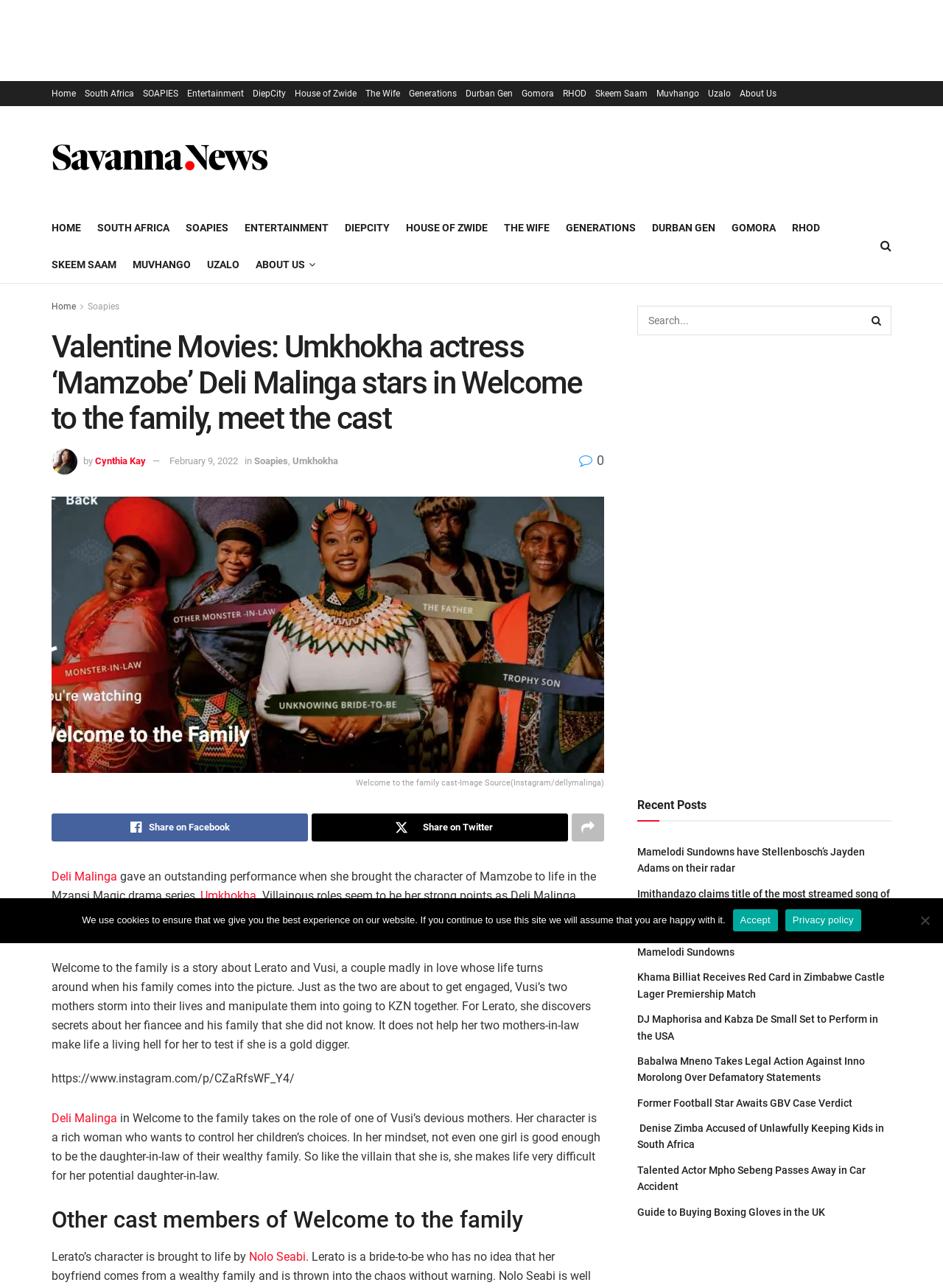Please answer the following question using a single word or phrase: 
What is the story about in Welcome to the family?

A couple's life turns around when his family comes into the picture